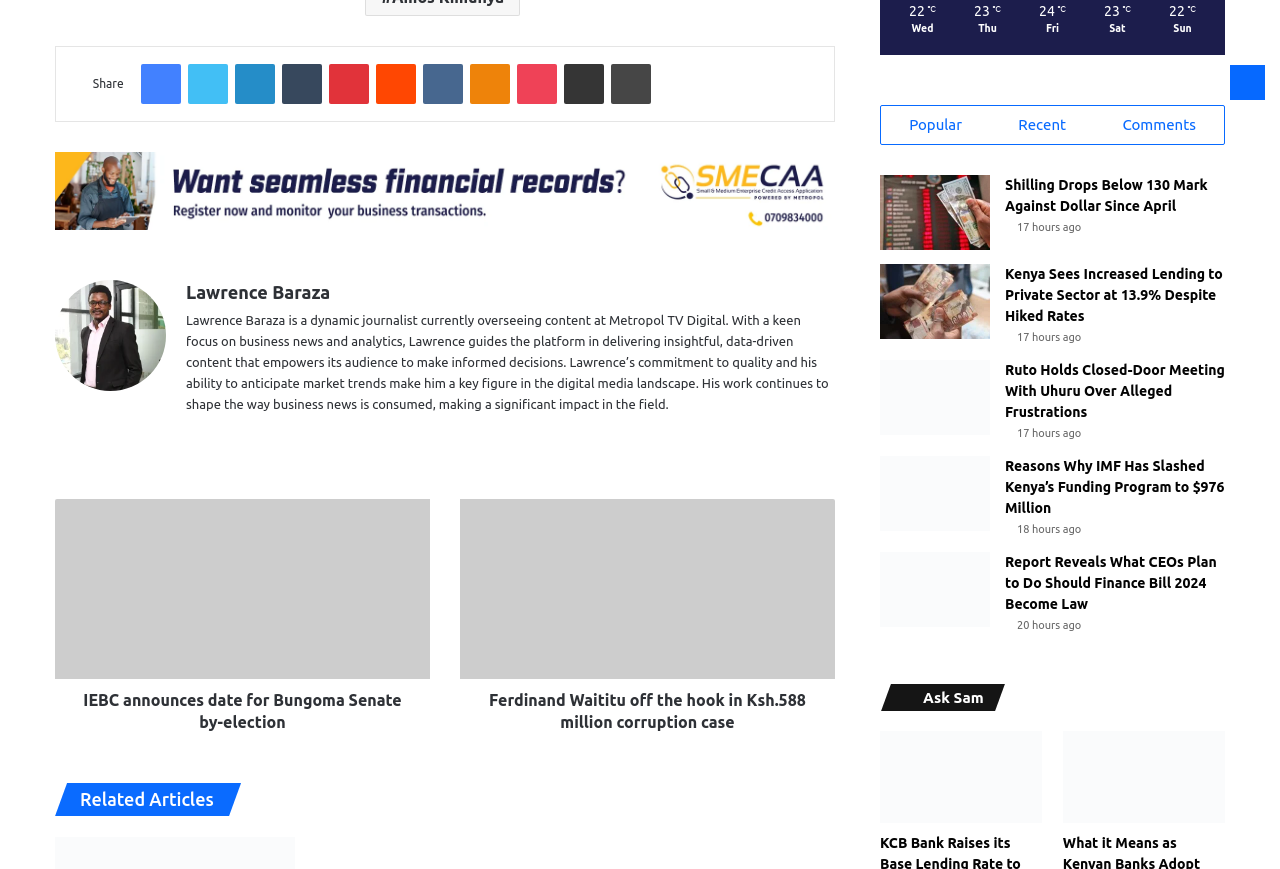Find the bounding box coordinates for the area that must be clicked to perform this action: "Search for something".

None